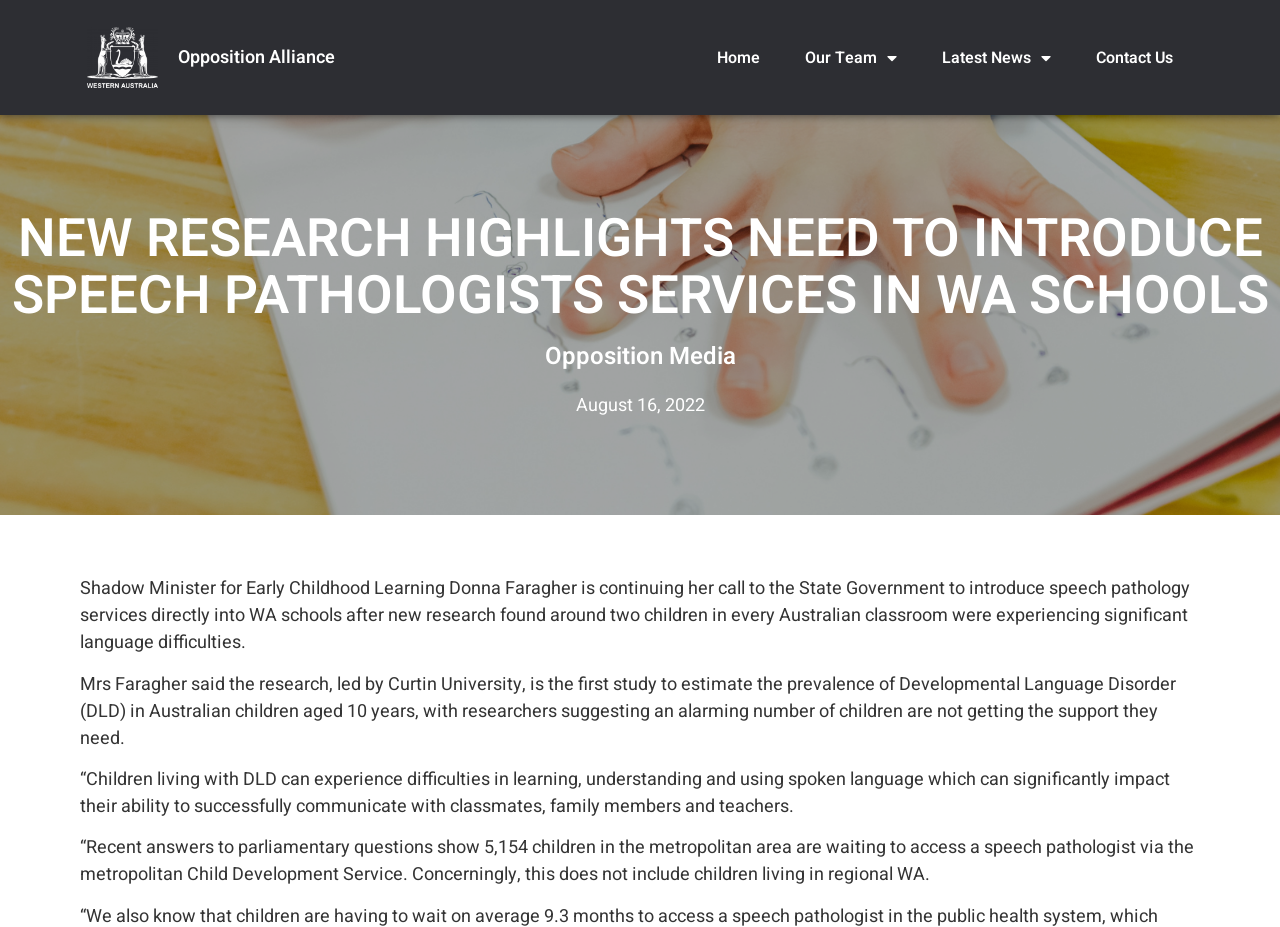Use a single word or phrase to answer the question:
What is the estimated prevalence of Developmental Language Disorder in Australian children?

Two in every classroom